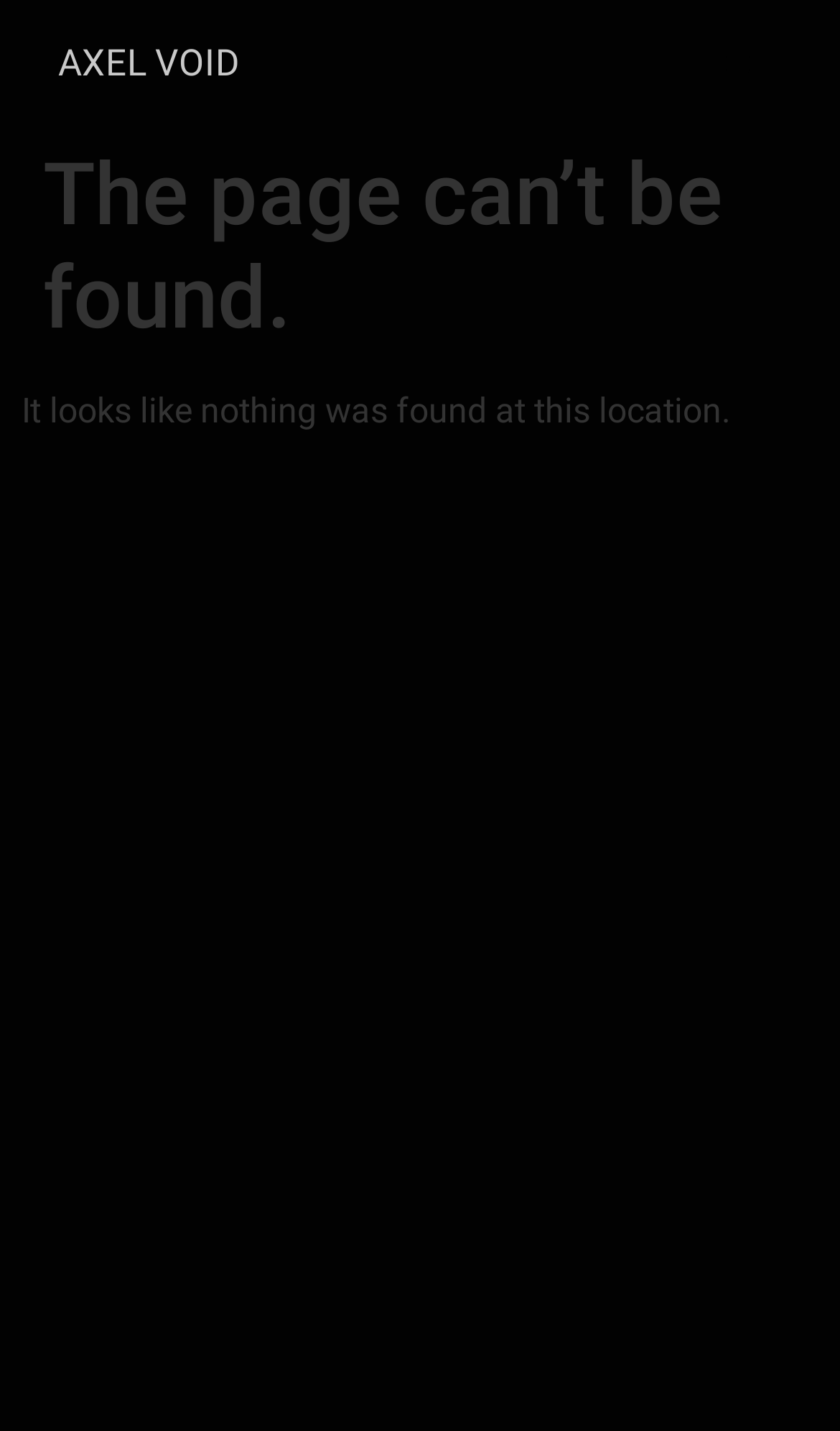What is the purpose of the button?
Provide a detailed and extensive answer to the question.

The purpose of the button can be determined by looking at the button element 'Menu' which has a bounding box coordinate of [0.864, 0.036, 0.892, 0.053]. The text 'Menu' suggests that the button is used to open a menu or navigate to other parts of the website.